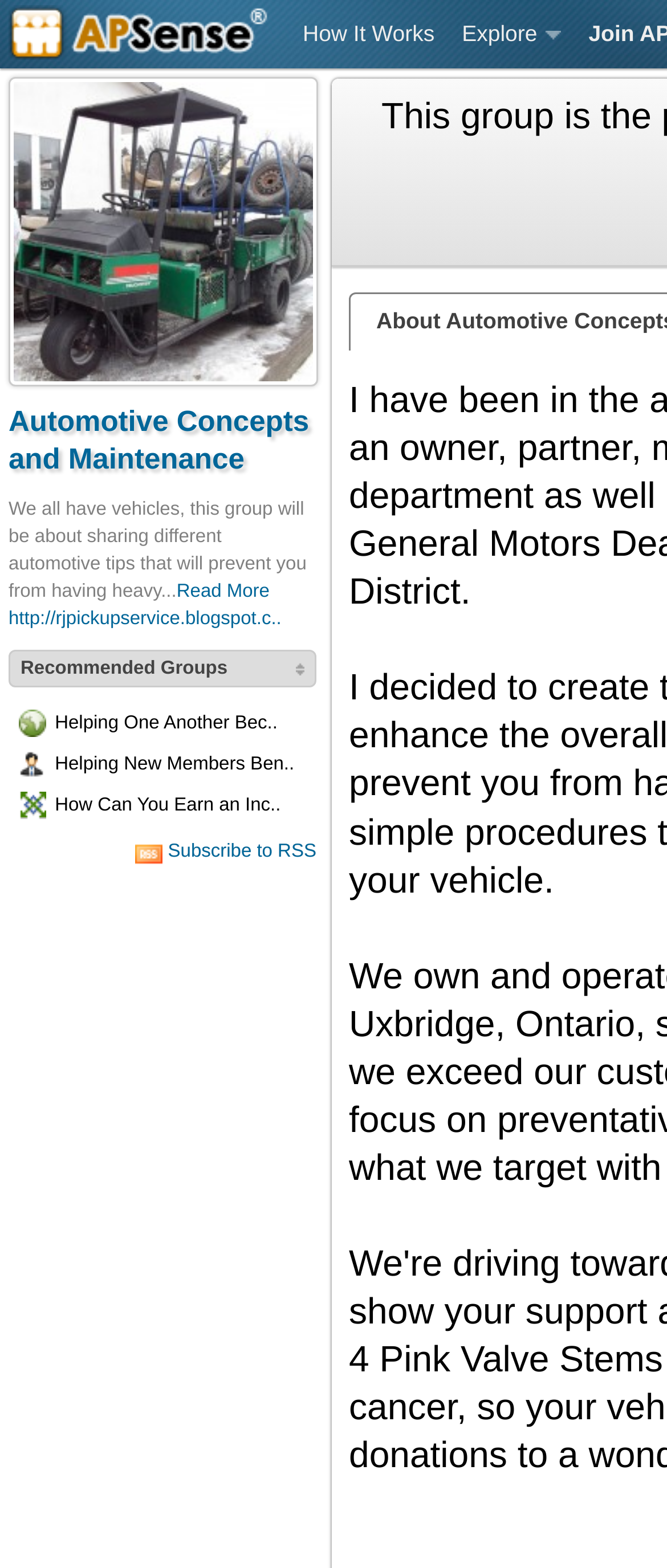Provide the bounding box coordinates of the section that needs to be clicked to accomplish the following instruction: "Subscribe to RSS."

[0.252, 0.537, 0.474, 0.55]